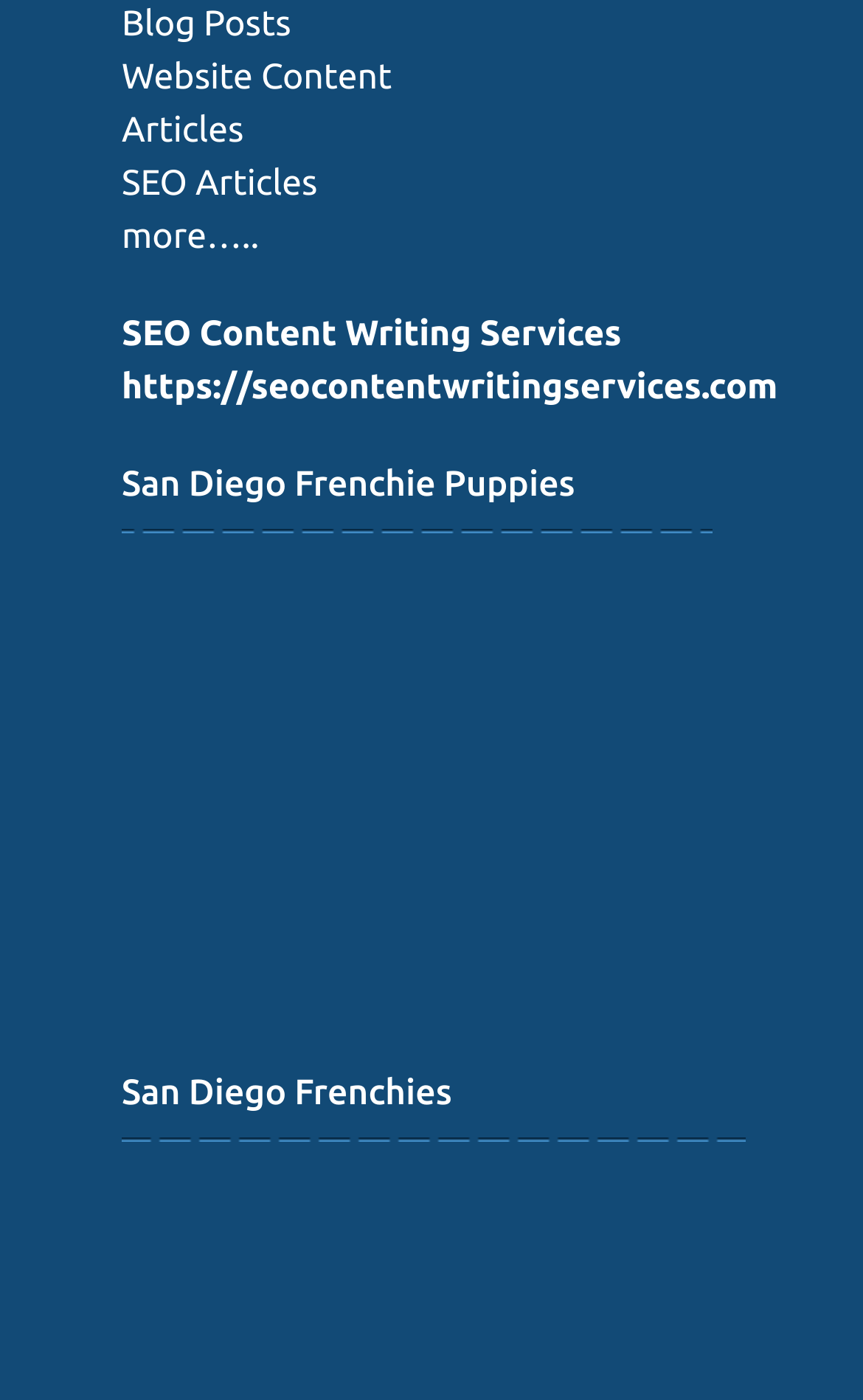Using the webpage screenshot, locate the HTML element that fits the following description and provide its bounding box: "aria-label="Go to slide 1"".

None